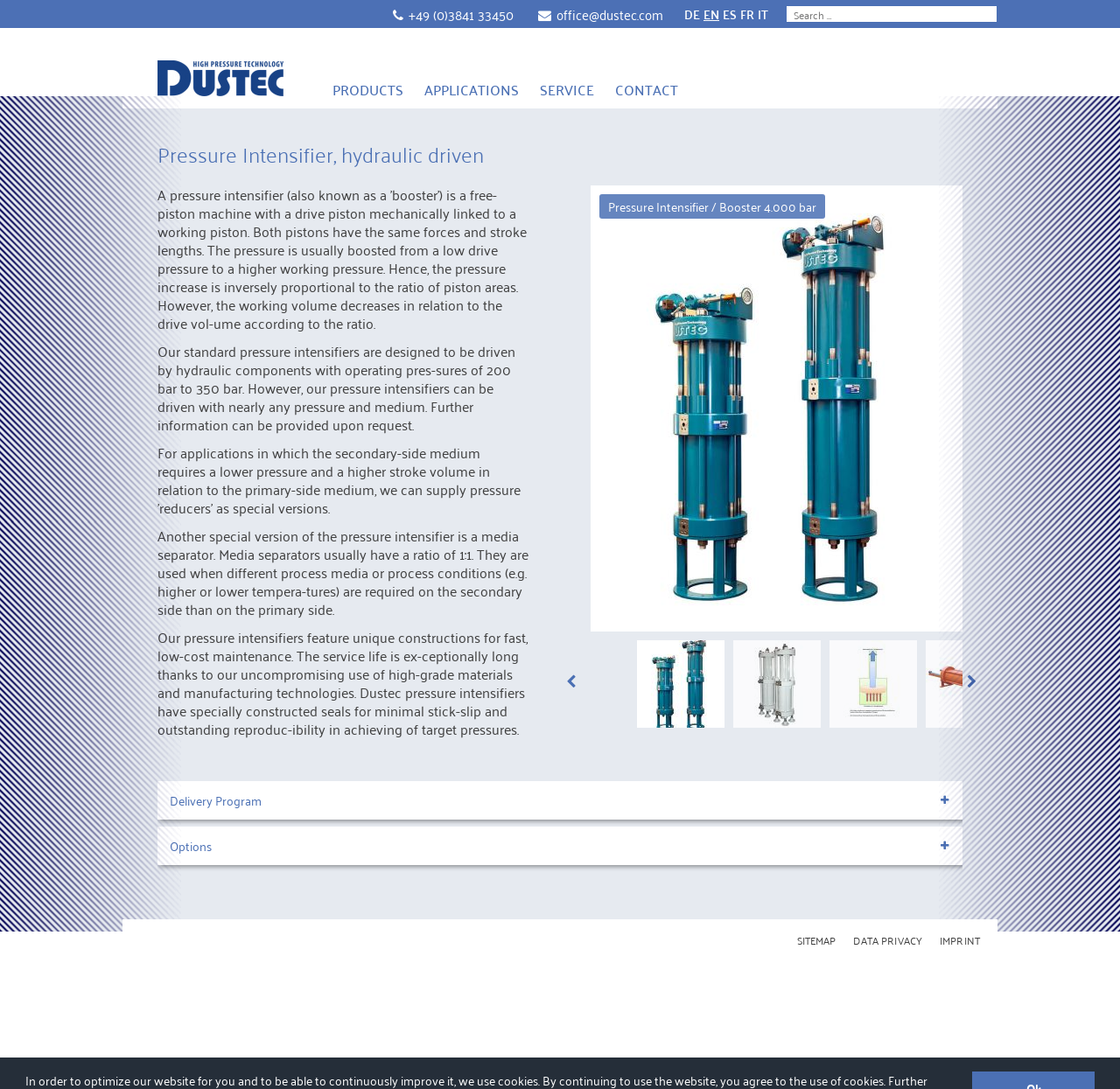Please answer the following question using a single word or phrase: 
How many language options are available?

5